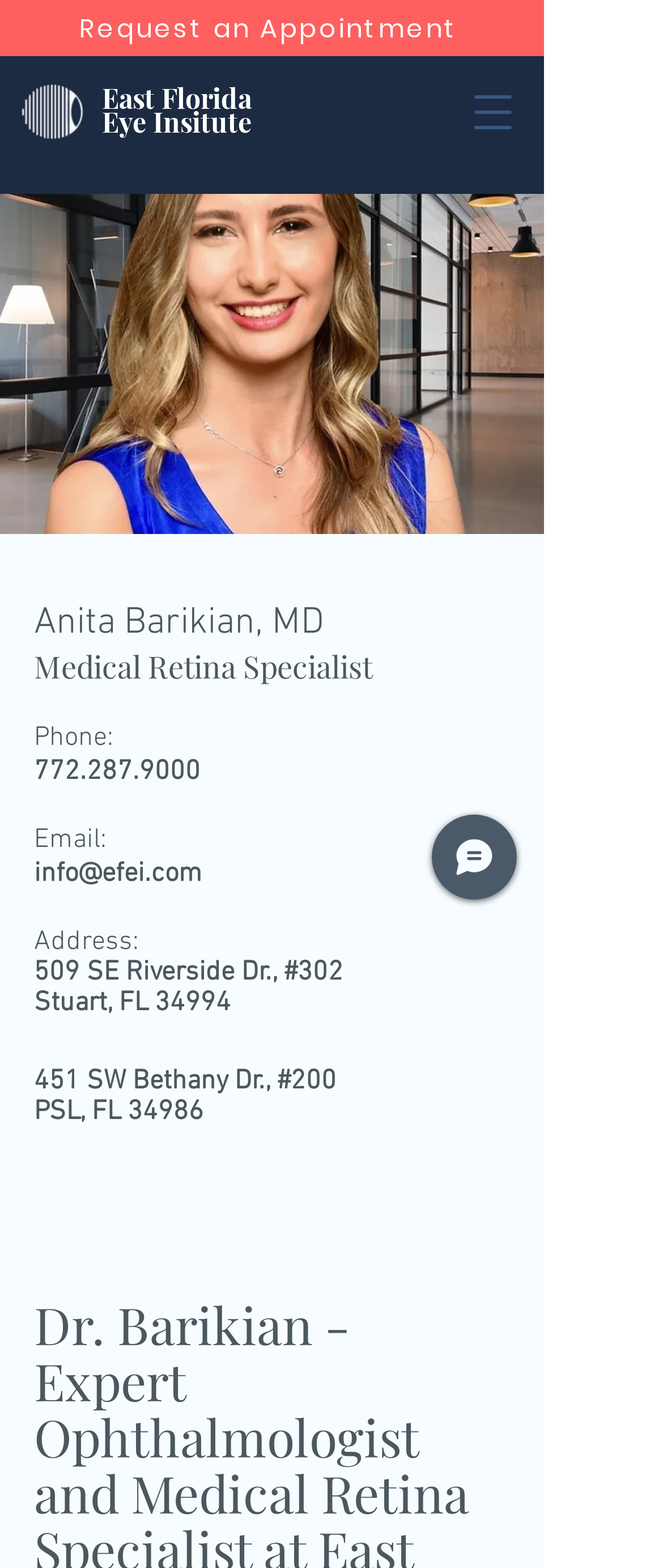Answer this question in one word or a short phrase: How many office locations are listed?

2